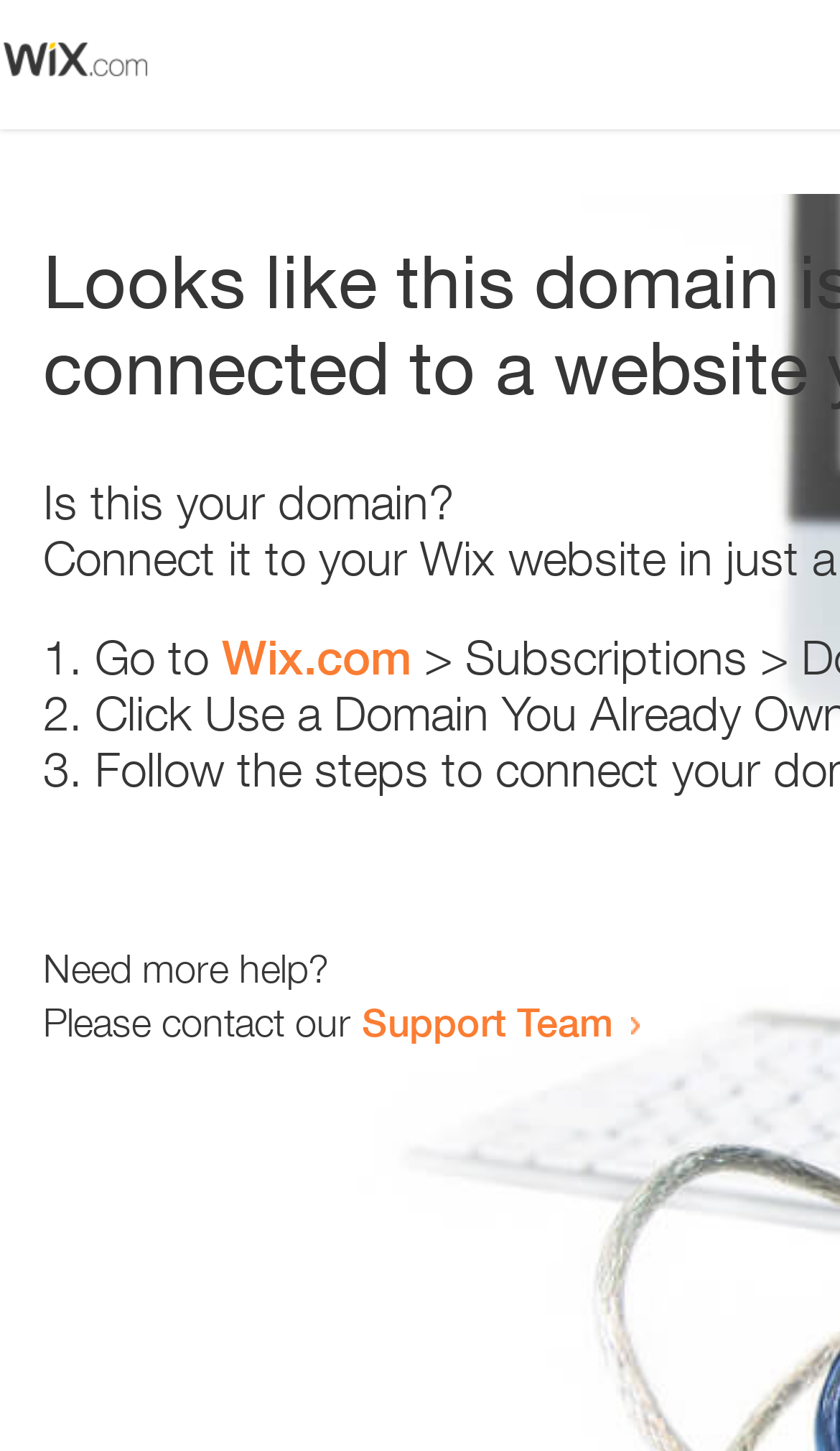Based on the element description Wix.com, identify the bounding box coordinates for the UI element. The coordinates should be in the format (top-left x, top-left y, bottom-right x, bottom-right y) and within the 0 to 1 range.

[0.264, 0.434, 0.49, 0.472]